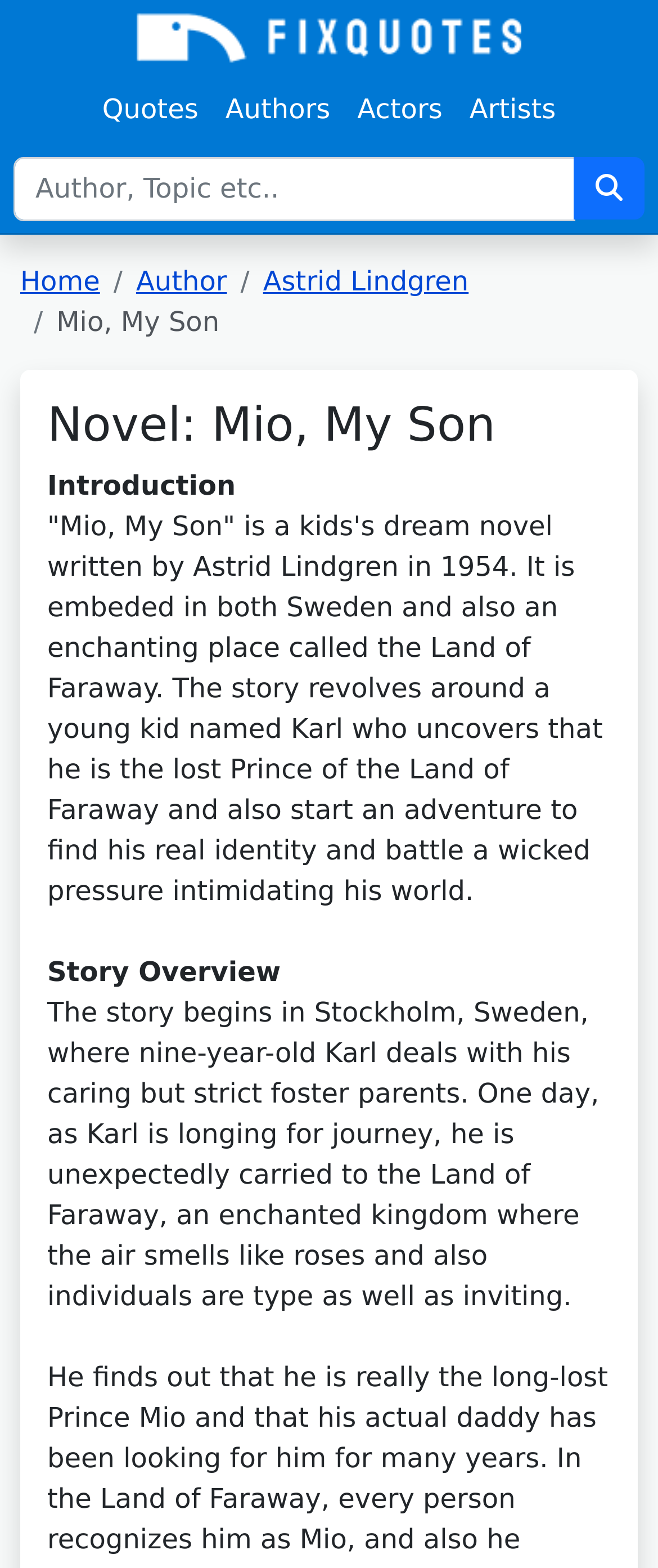Respond to the following question using a concise word or phrase: 
What is the name of the kingdom in the story?

Land of Faraway